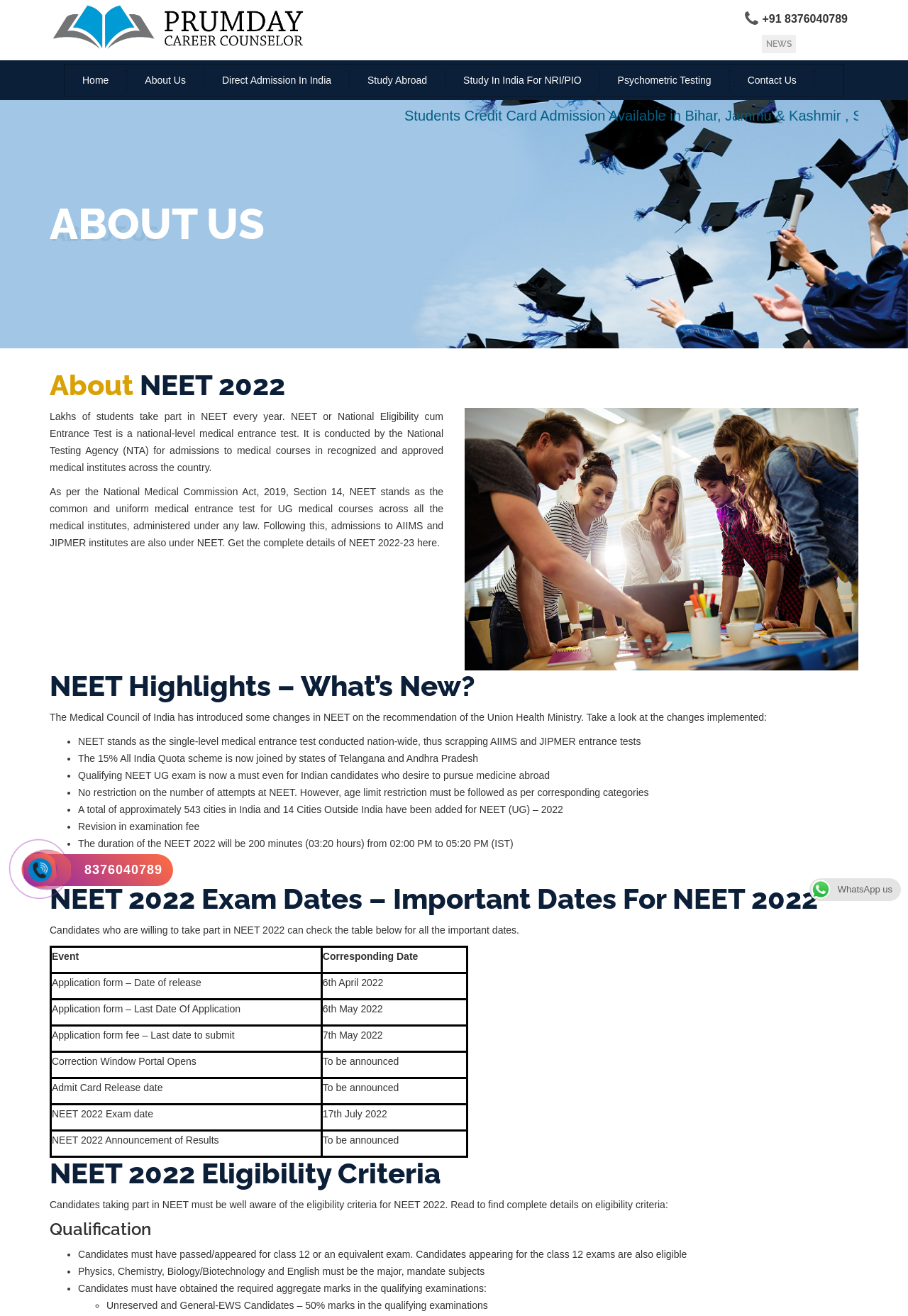Answer briefly with one word or phrase:
How many cities in India have been added for NEET (UG) – 2022?

543